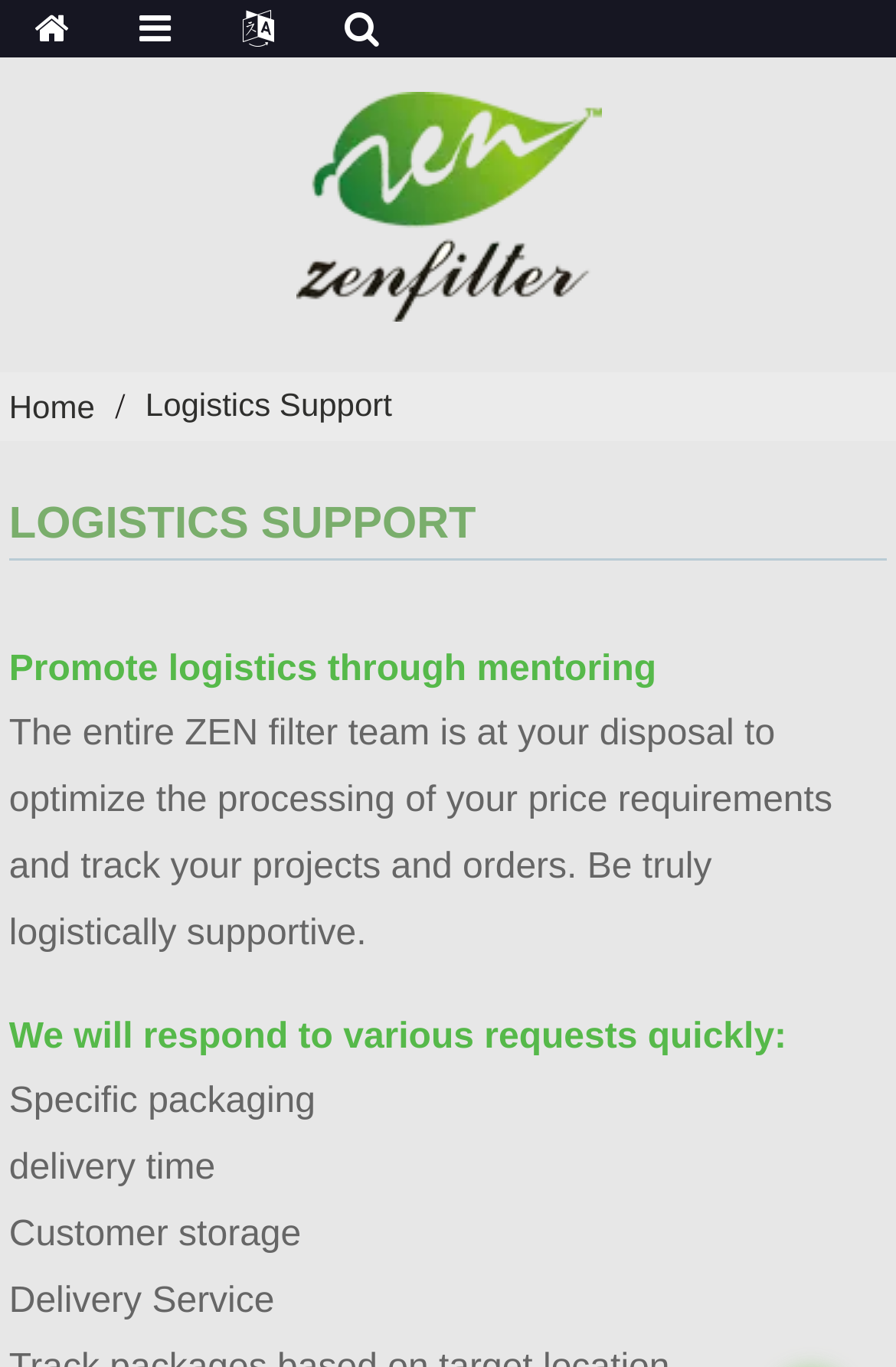Examine the screenshot and answer the question in as much detail as possible: What are the types of requests responded to quickly?

The types of requests responded to quickly can be found in the StaticText elements with the texts 'Specific packaging', 'delivery time', 'Customer storage', and 'Delivery Service'. These elements are listed under the text 'We will respond to various requests quickly:', suggesting that these are the types of requests that are responded to quickly.